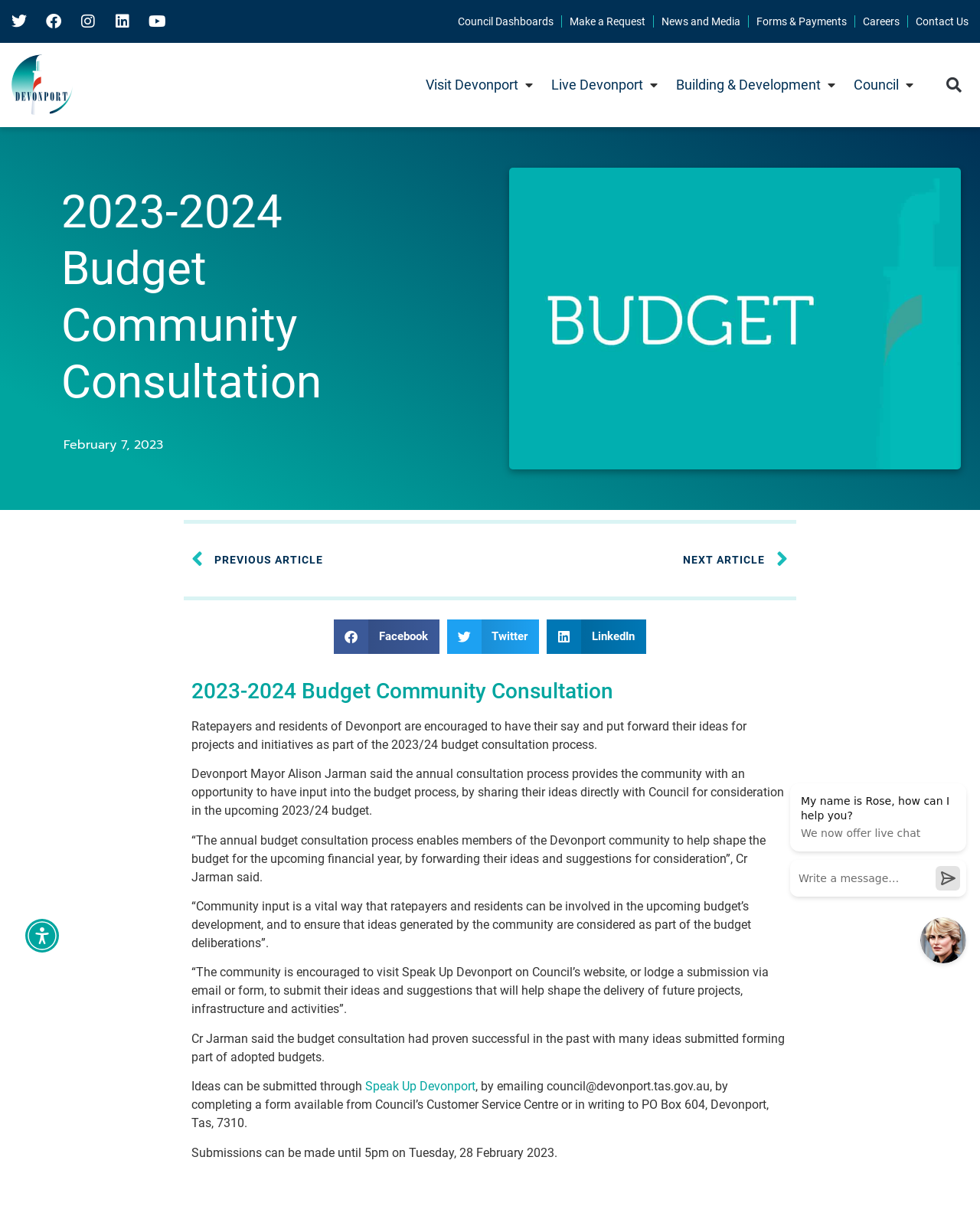Offer an extensive depiction of the webpage and its key elements.

The webpage is about the 2023-2024 Budget Community Consultation for Devonport City Council. At the top, there are social media links to Twitter, Facebook, Instagram, LinkedIn, and Youtube, as well as a button for accessibility options. Below these, there is a navigation menu with links to various sections of the council's website, including "Visit Devonport", "Live Devonport", "Building & Development", and "Council".

On the left side, there is a search bar and a button to submit a search query. Above the main content, there is a heading that reads "2023-2024 Budget Community Consultation" and a timestamp indicating that the consultation process started on February 7, 2023.

The main content area features a large image related to the budget consultation process. Below the image, there are several paragraphs of text that explain the purpose of the consultation process and how residents can participate. The text is written in a formal tone and includes quotes from Devonport Mayor Alison Jarman.

On the right side of the main content area, there are three buttons to share the consultation process on Facebook, Twitter, and LinkedIn. Below these buttons, there are links to navigate to the previous and next articles.

At the bottom of the page, there is a section that provides more information on how to submit ideas and suggestions for the budget consultation process. This includes a link to "Speak Up Devonport" on the council's website, as well as options to submit via email or form. The deadline for submissions is indicated as 5pm on Tuesday, 28 February 2023.